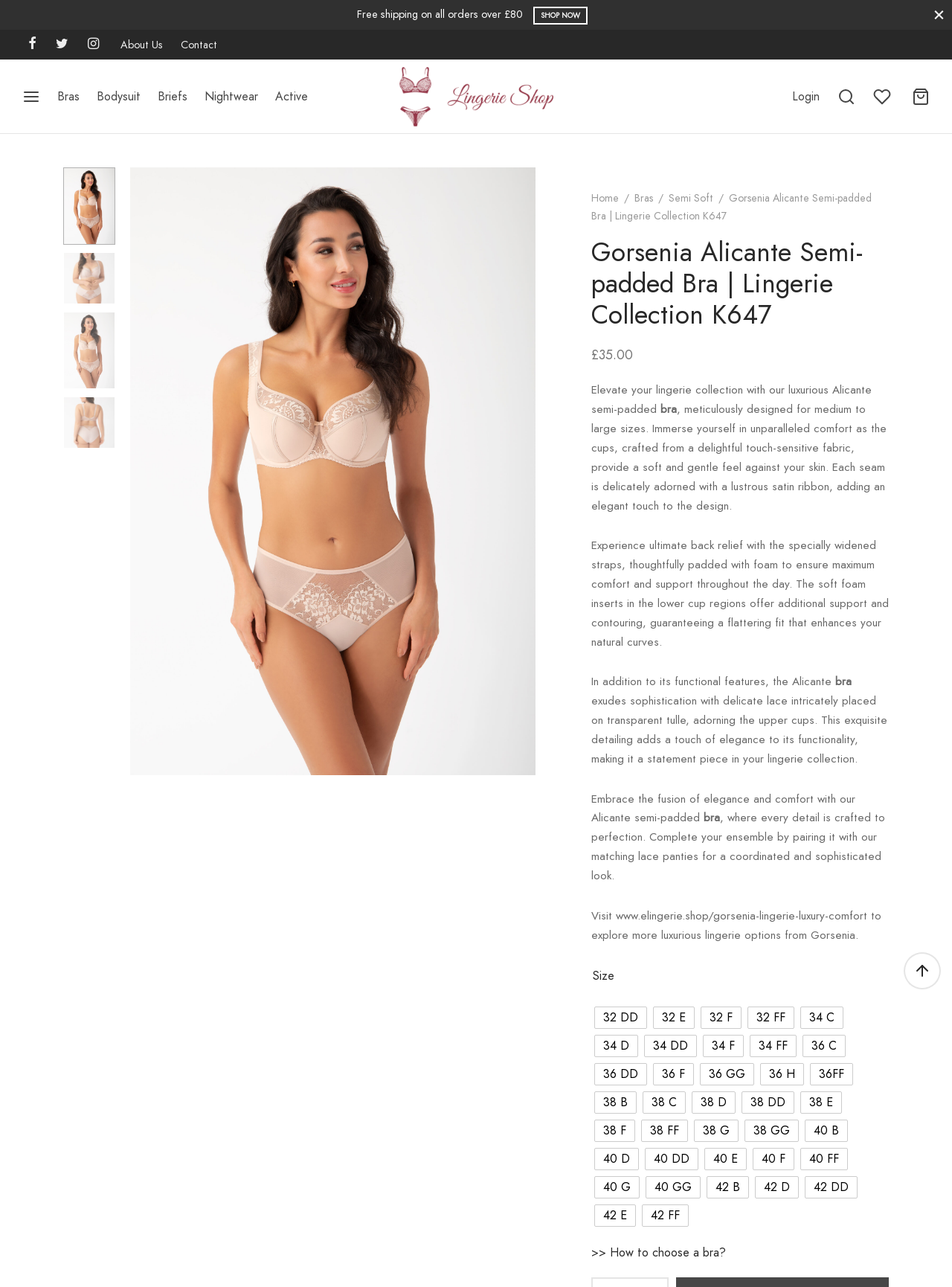Please find the bounding box coordinates of the element that must be clicked to perform the given instruction: "Choose the '32 DD' size option". The coordinates should be four float numbers from 0 to 1, i.e., [left, top, right, bottom].

[0.624, 0.782, 0.68, 0.799]